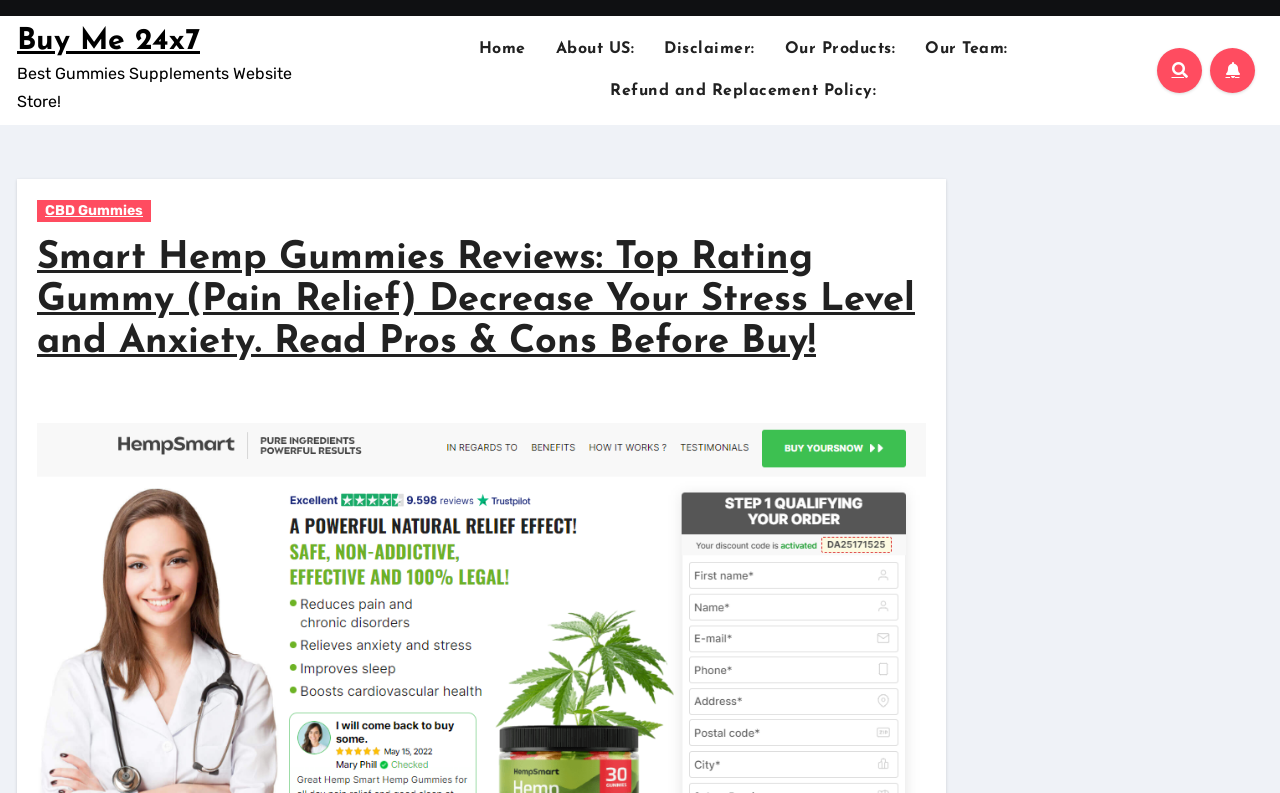How many social media links are present on this webpage?
Based on the image, give a concise answer in the form of a single word or short phrase.

2